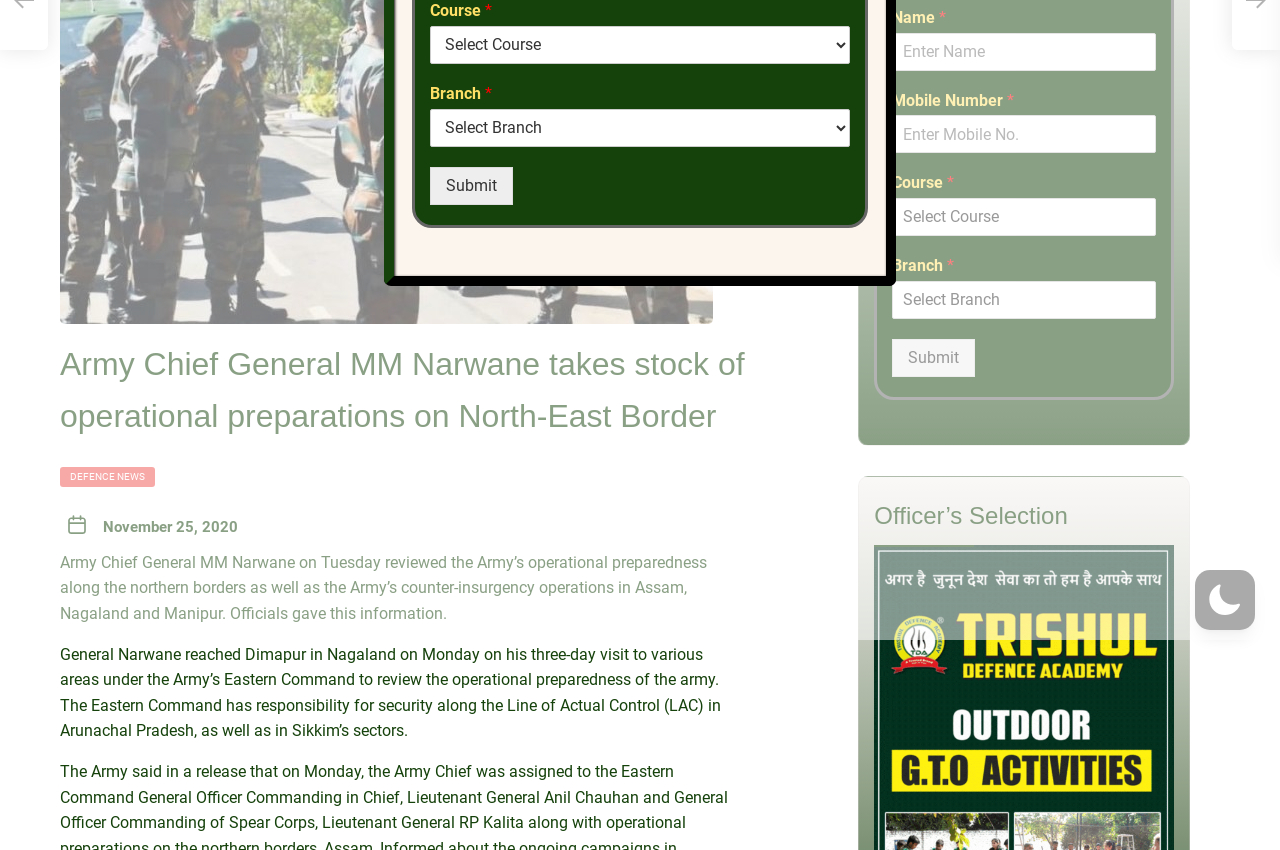Determine the bounding box for the described UI element: "November 25, 2020November 25, 2020".

[0.08, 0.609, 0.186, 0.63]